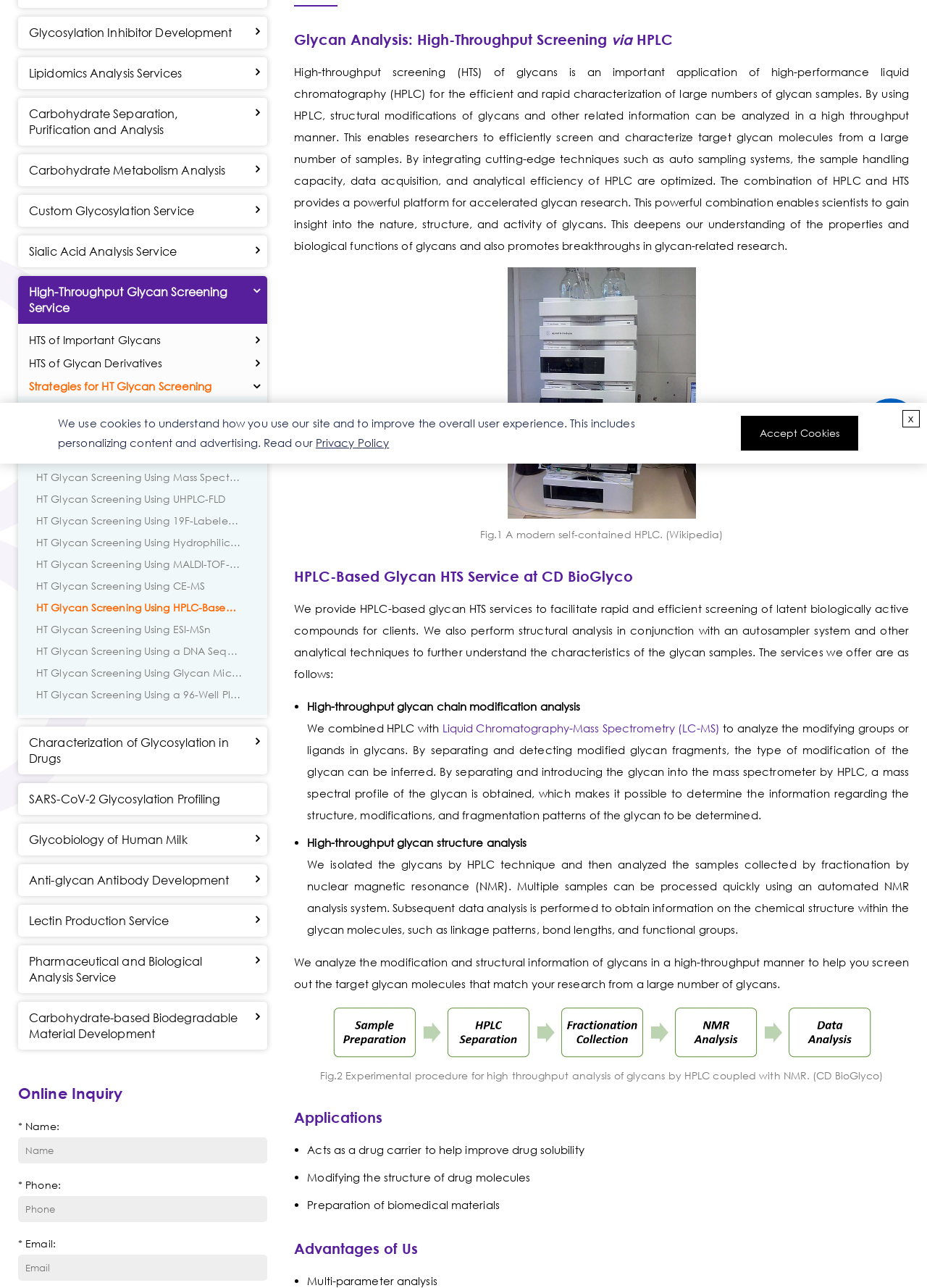Identify the bounding box coordinates for the UI element described as follows: x. Use the format (top-left x, top-left y, bottom-right x, bottom-right y) and ensure all values are floating point numbers between 0 and 1.

[0.973, 0.318, 0.992, 0.332]